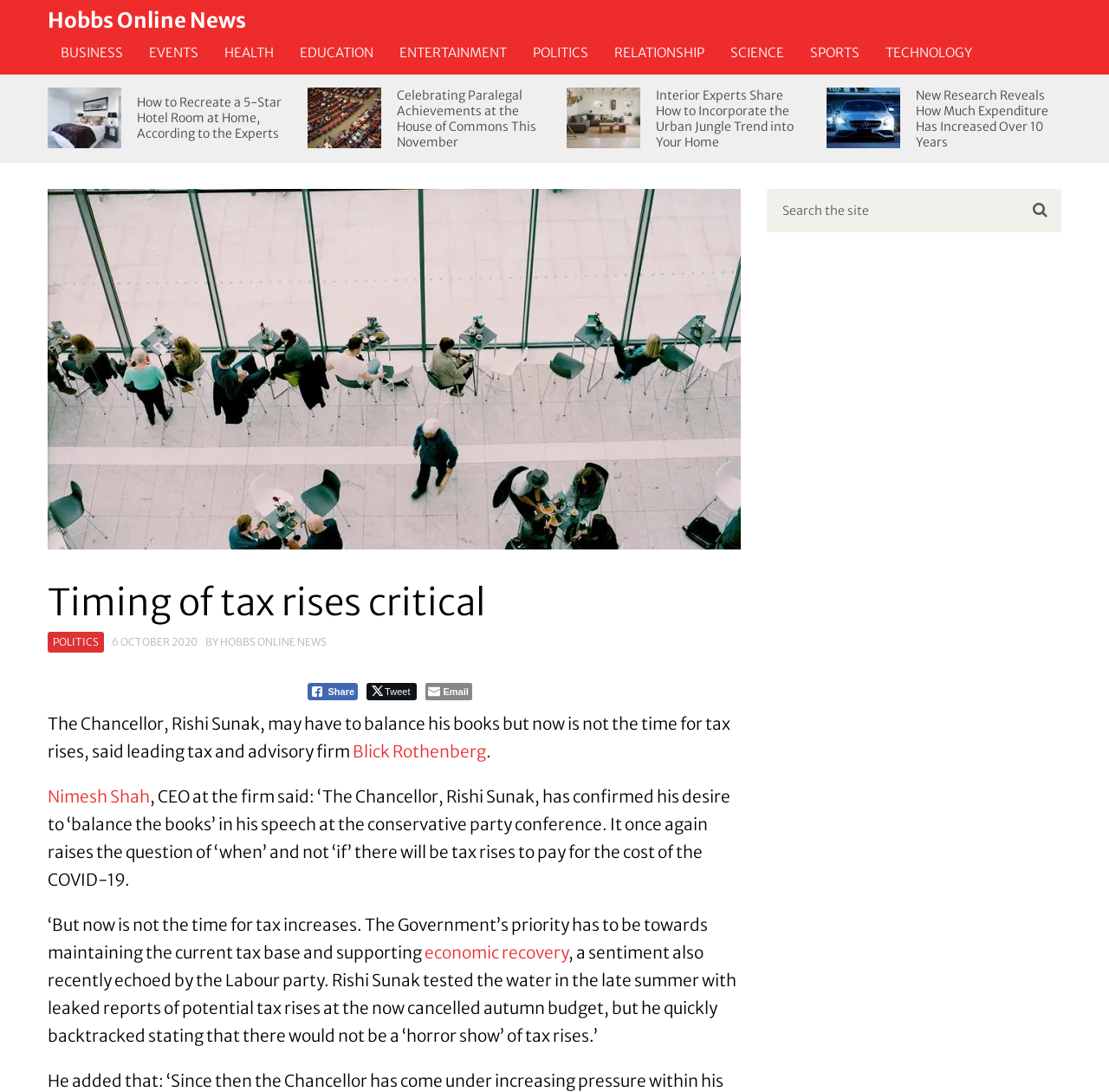Specify the bounding box coordinates of the region I need to click to perform the following instruction: "Click on the 'BUSINESS' link". The coordinates must be four float numbers in the range of 0 to 1, i.e., [left, top, right, bottom].

[0.043, 0.029, 0.123, 0.068]